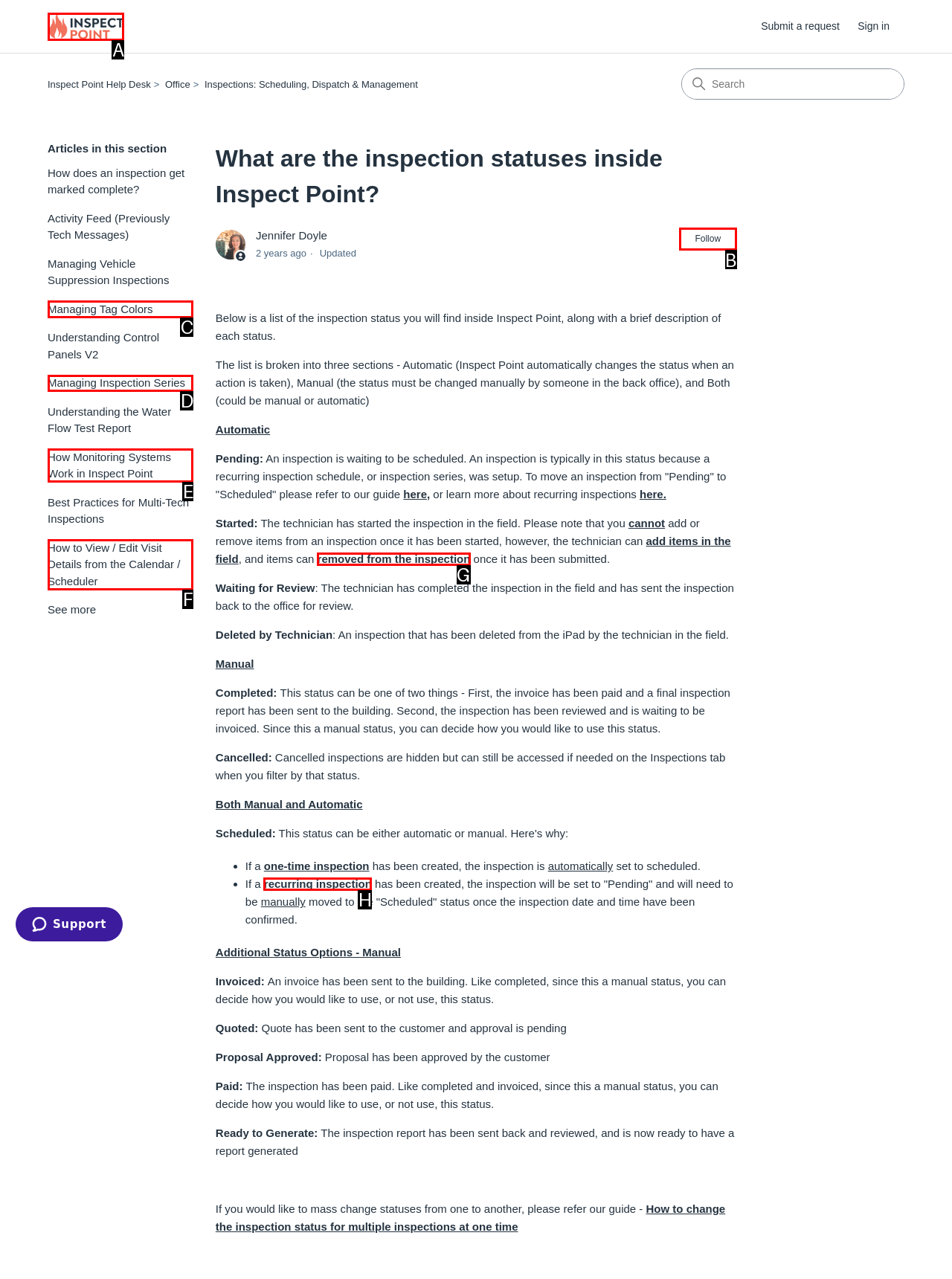Based on the element description: title="Home", choose the best matching option. Provide the letter of the option directly.

A